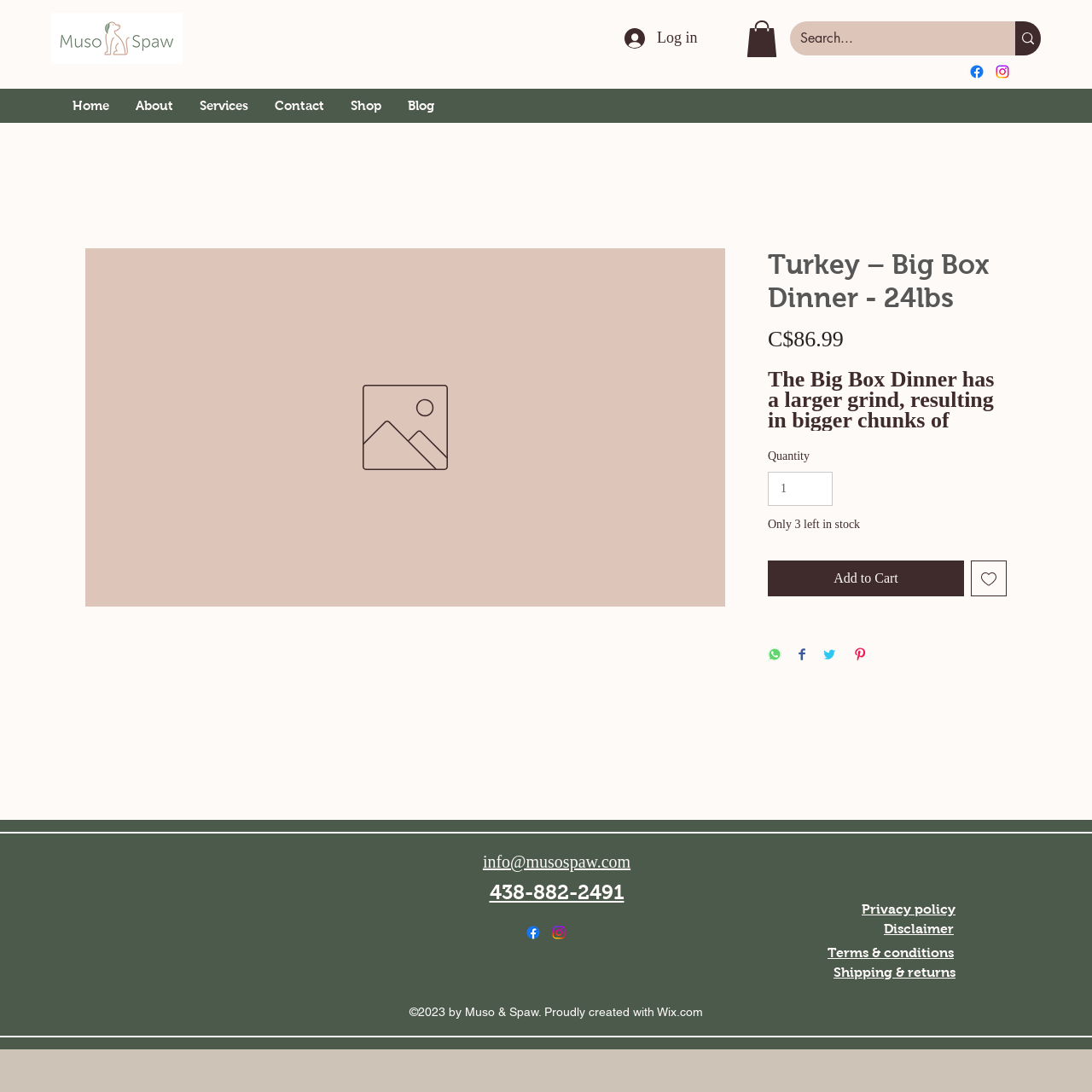Using floating point numbers between 0 and 1, provide the bounding box coordinates in the format (top-left x, top-left y, bottom-right x, bottom-right y). Locate the UI element described here: Contact

[0.239, 0.085, 0.309, 0.109]